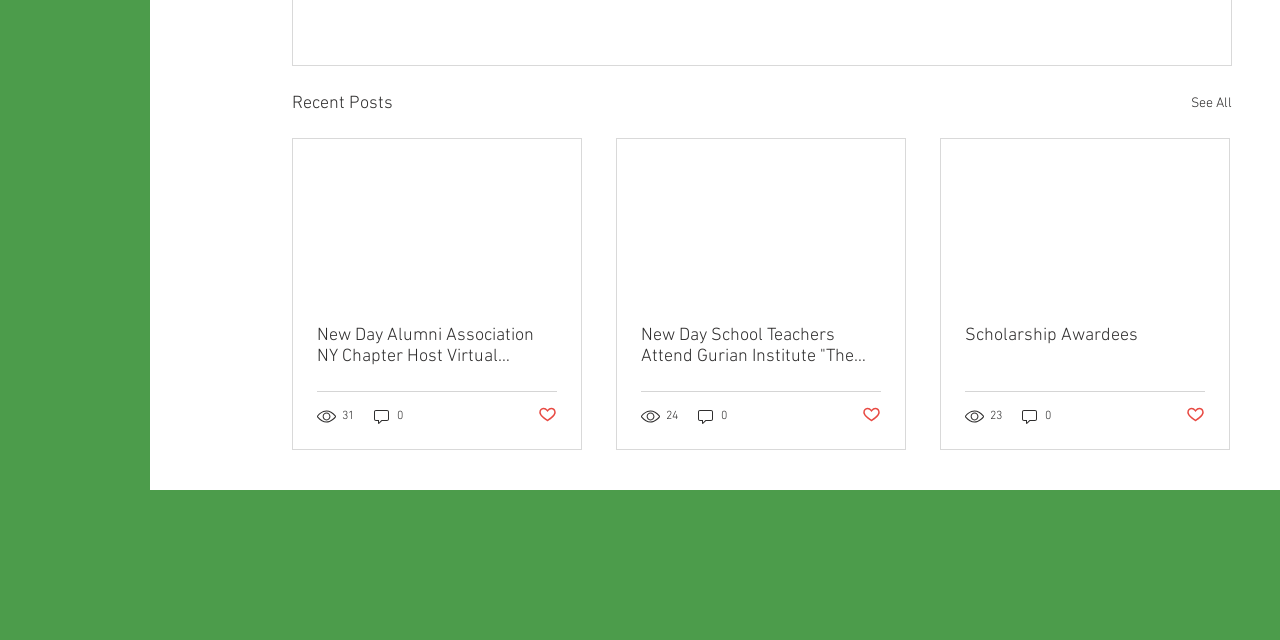Answer the question below using just one word or a short phrase: 
How many comments does the third article have?

0 comments